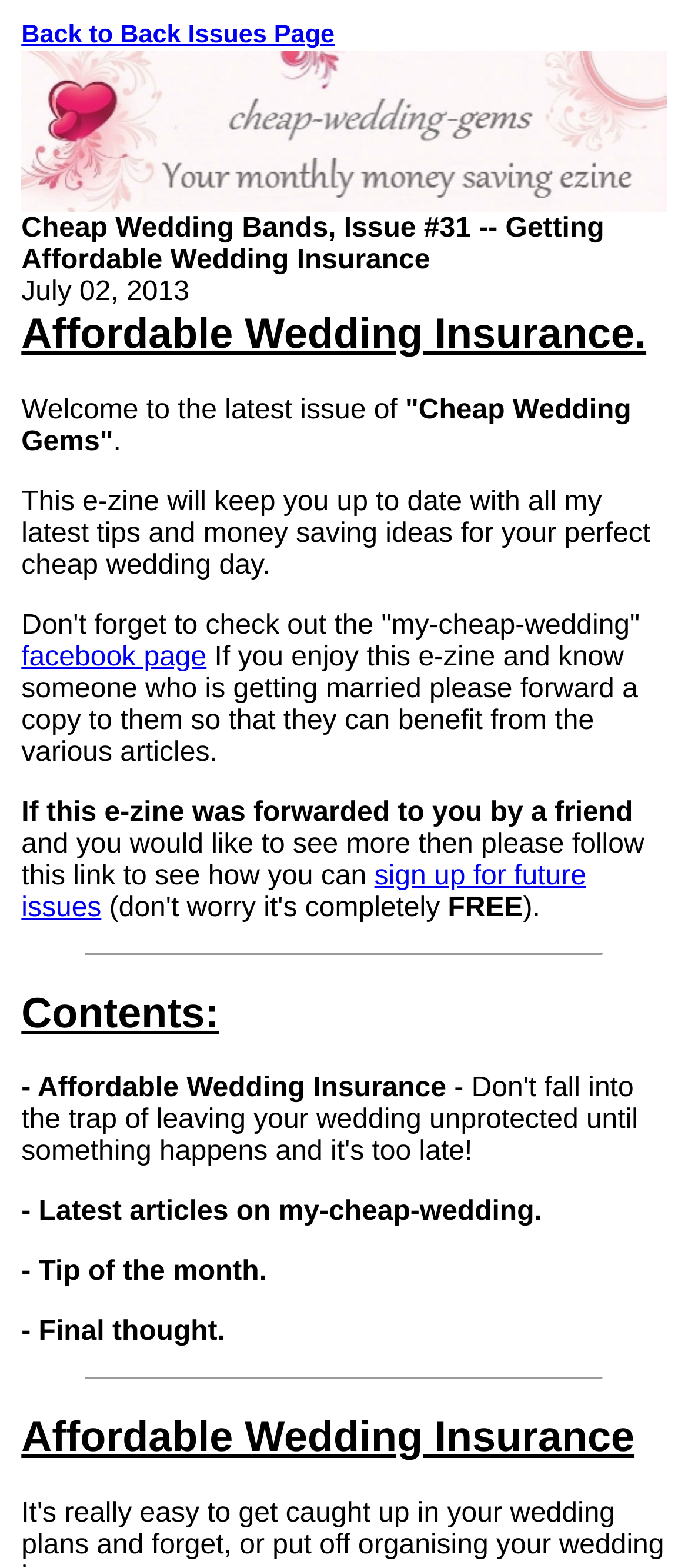Refer to the screenshot and answer the following question in detail:
What is the date of this issue?

I found the date by looking at the LayoutTableCell element with the text 'Cheap Wedding Bands, Issue #31 -- Getting Affordable Wedding Insurance July 02, 2013'.